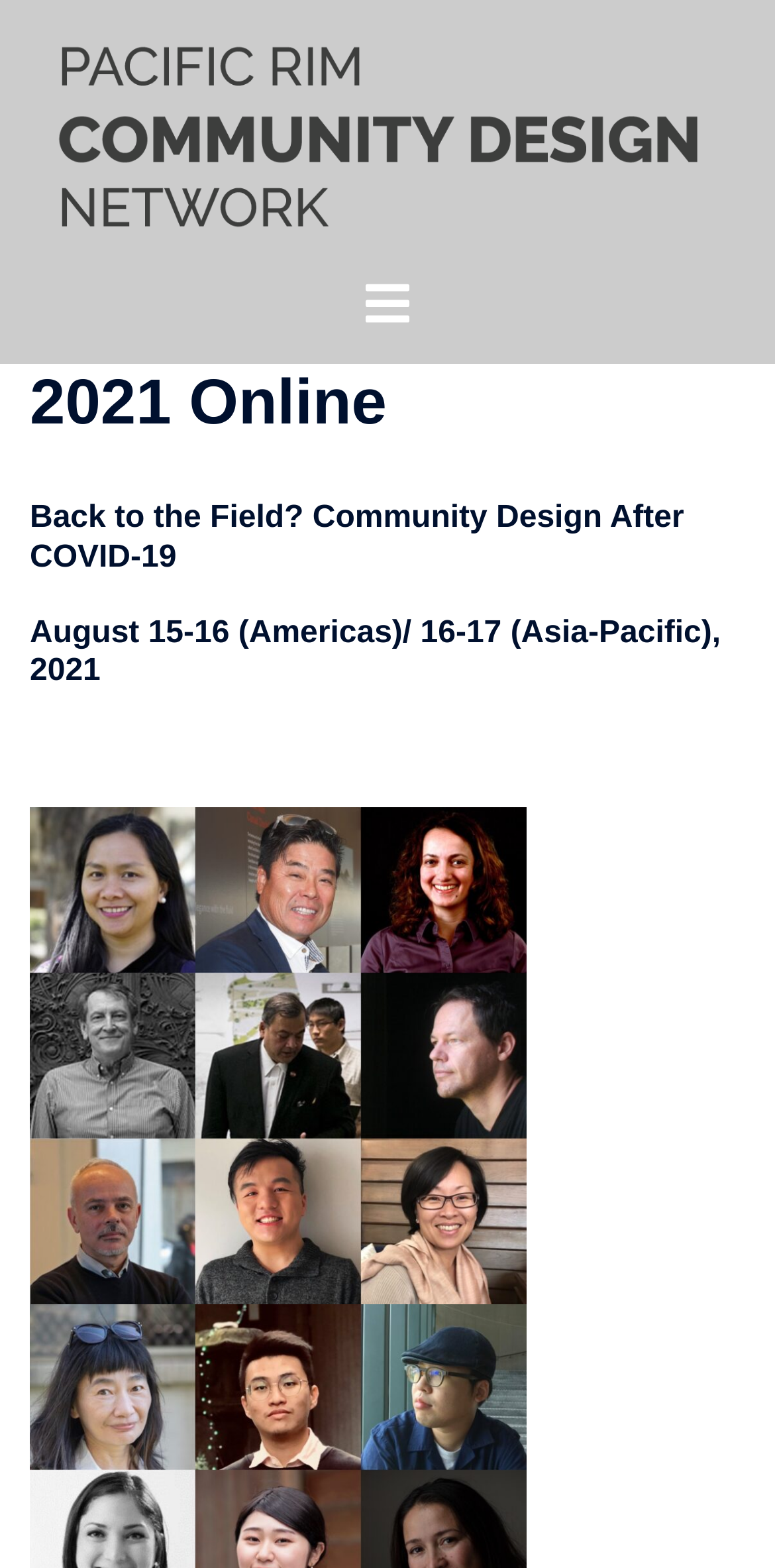How many headings are there on the page?
Ensure your answer is thorough and detailed.

I counted the number of heading elements on the page, which are '2021 Online', 'Back to the Field? Community Design After COVID-19', and 'August 15-16 (Americas)/ 16-17 (Asia-Pacific), 2021'. There are three headings in total.